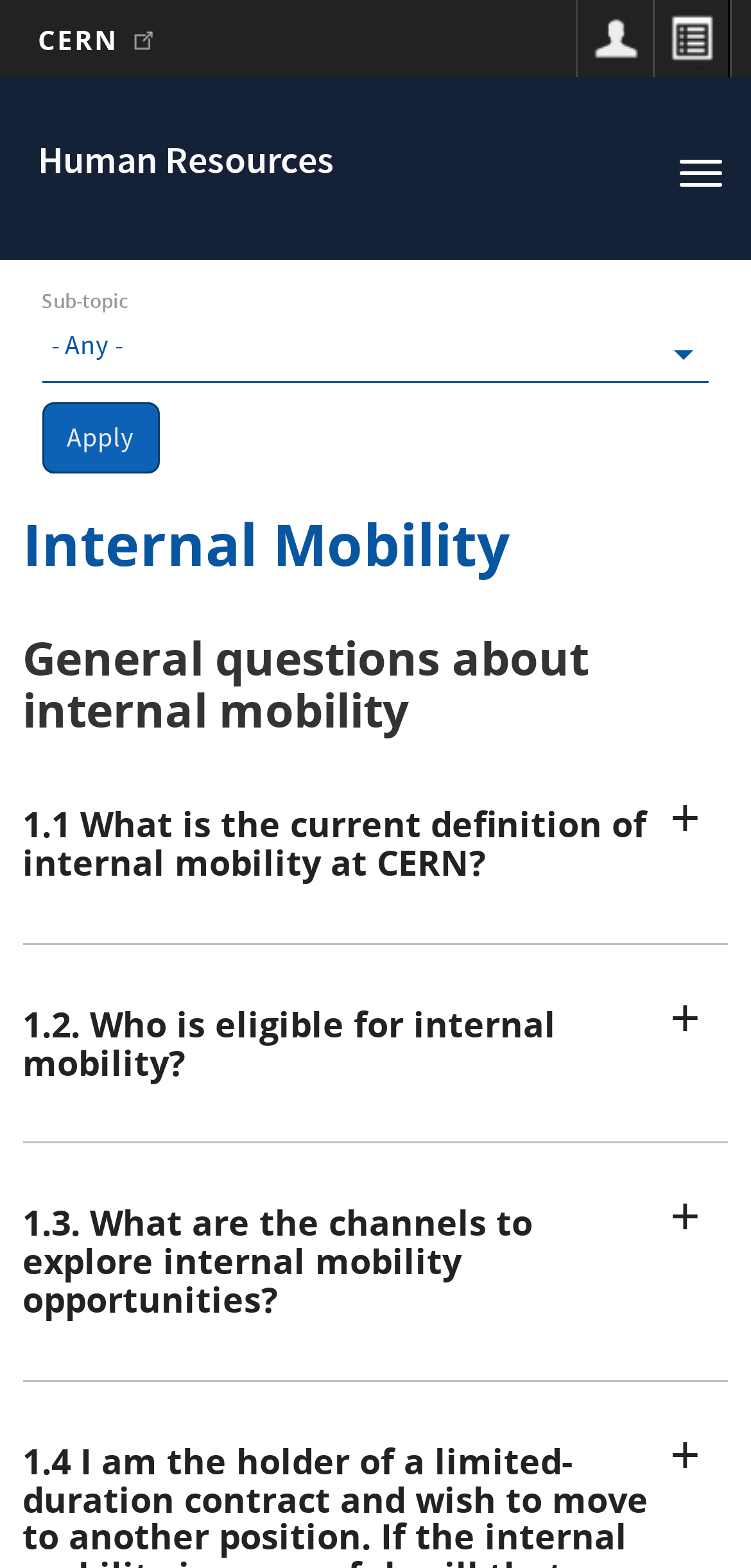What is the purpose of the 'Apply' button?
Refer to the image and answer the question using a single word or phrase.

To apply sub-topic filters